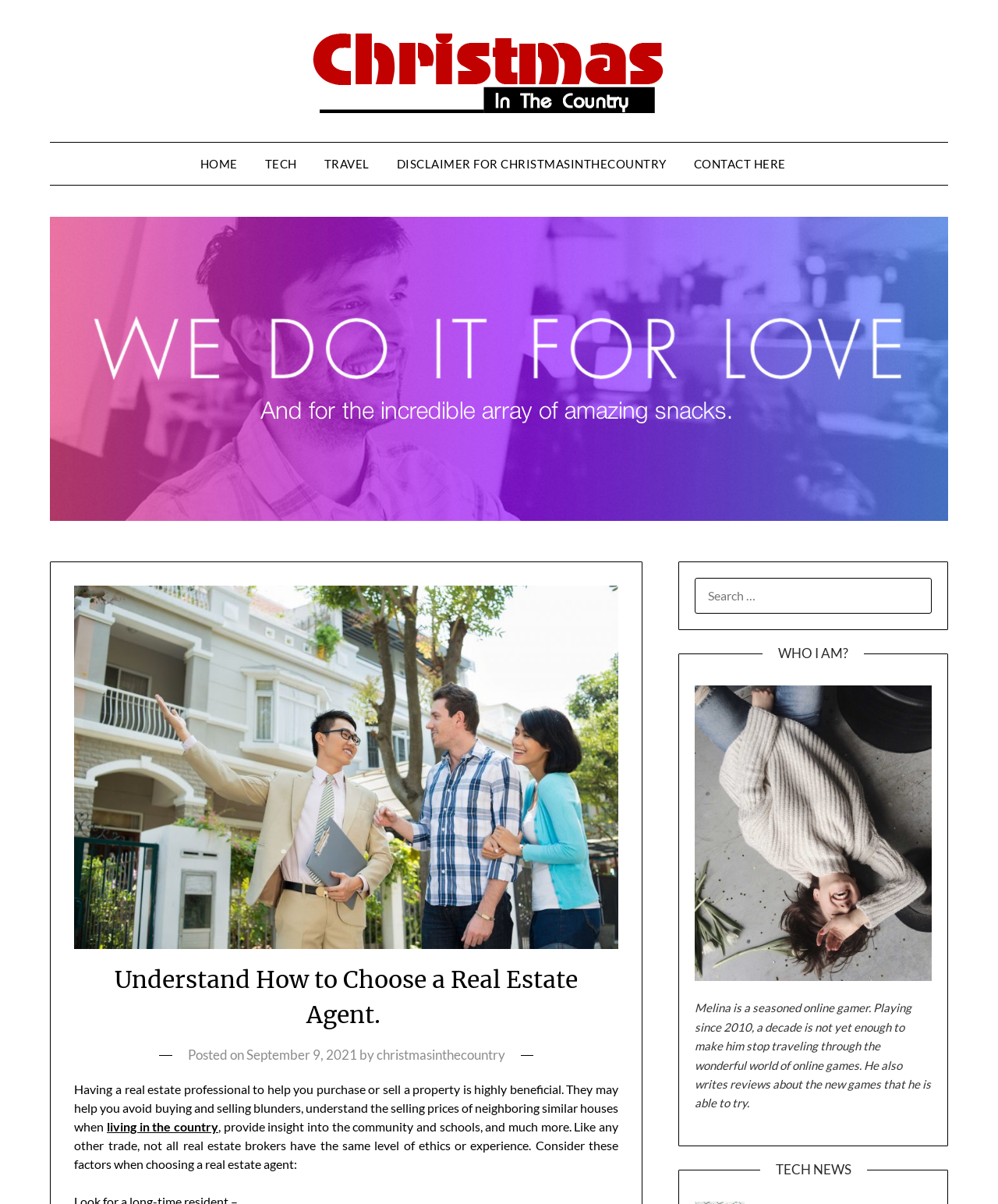Answer the following query with a single word or phrase:
What is the topic of the section below the search bar?

WHO I AM?